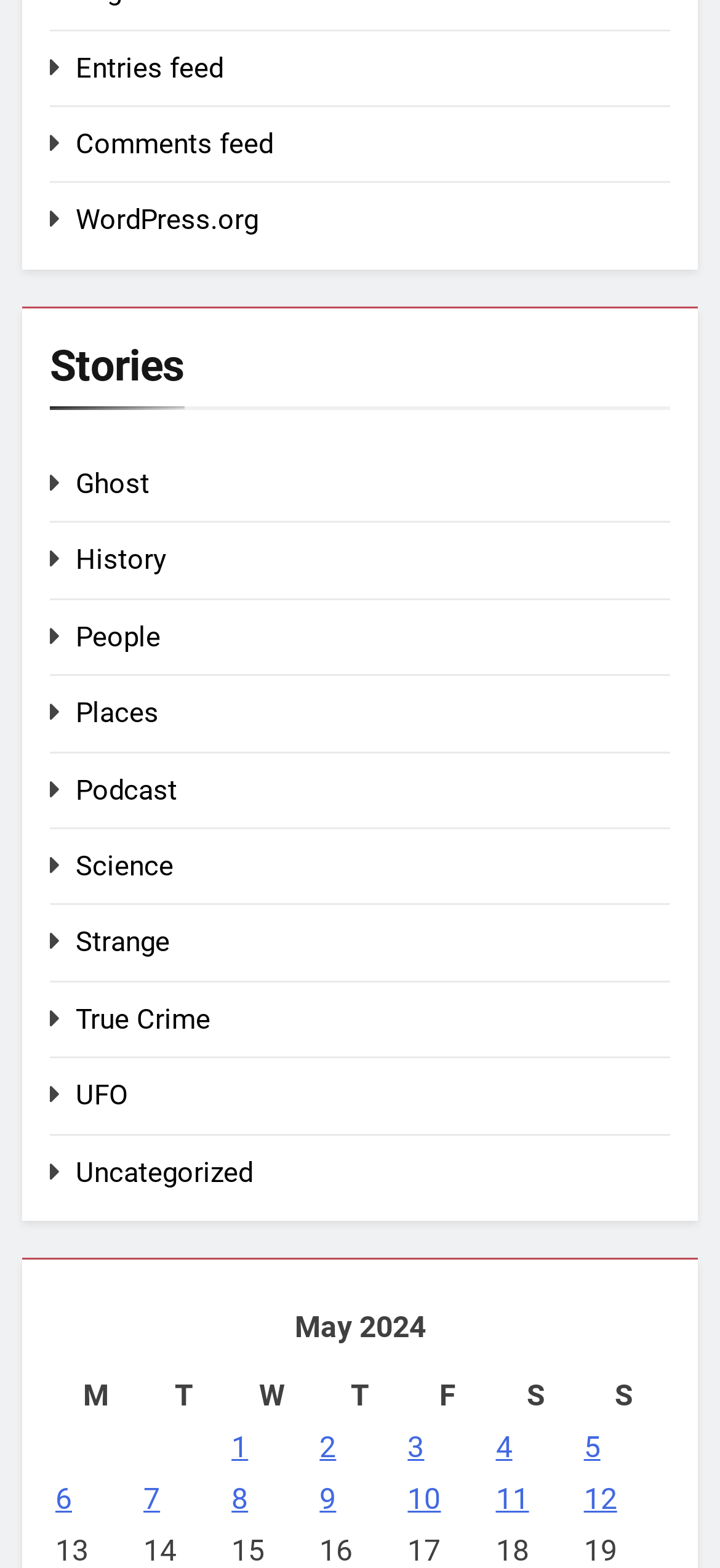Provide a brief response to the question using a single word or phrase: 
What are the categories listed on the top of the webpage?

Ghost, History, People, etc.